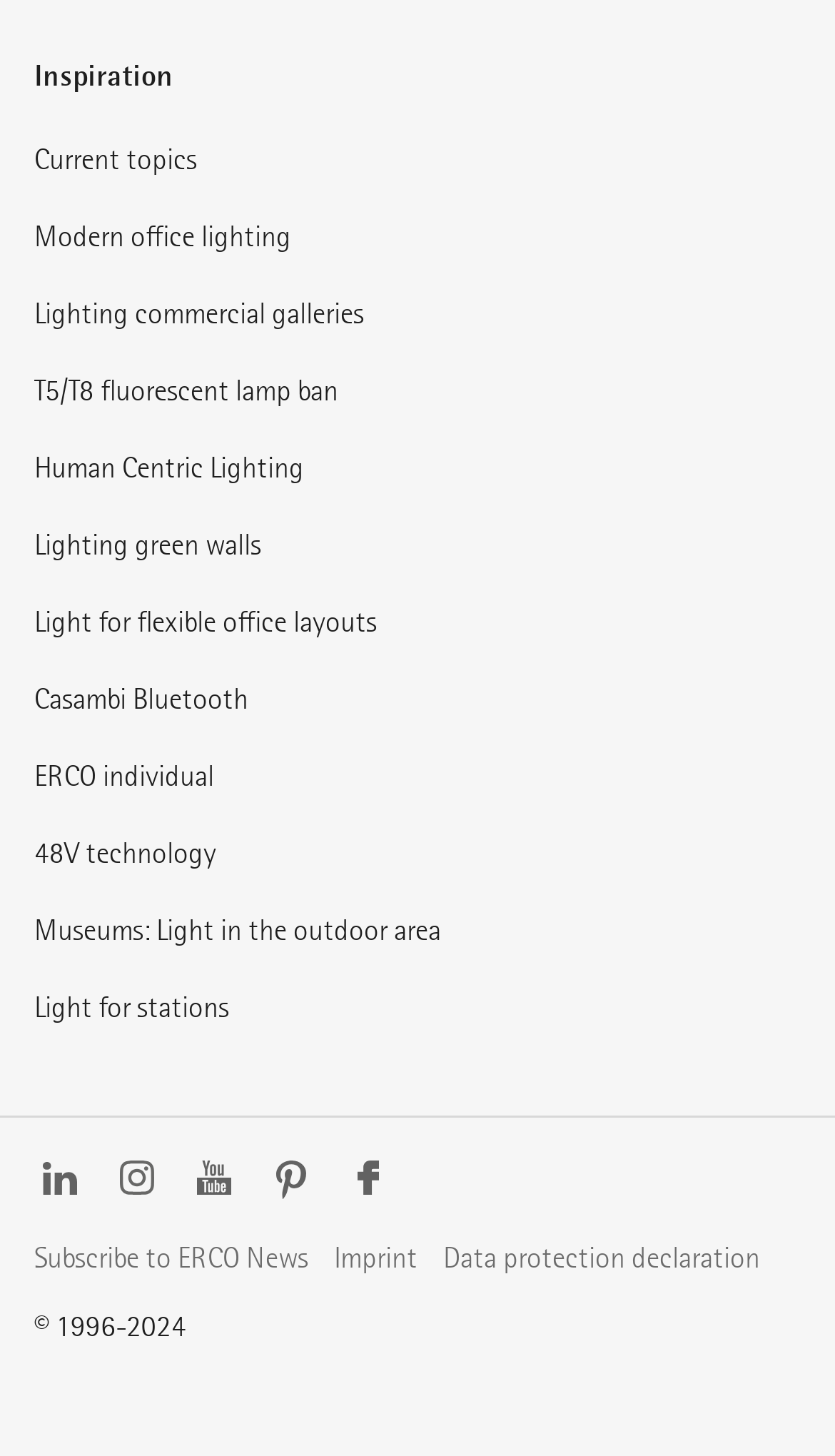Determine the bounding box coordinates of the region I should click to achieve the following instruction: "Visit ERCO on LinkedIn". Ensure the bounding box coordinates are four float numbers between 0 and 1, i.e., [left, top, right, bottom].

[0.041, 0.798, 0.103, 0.823]